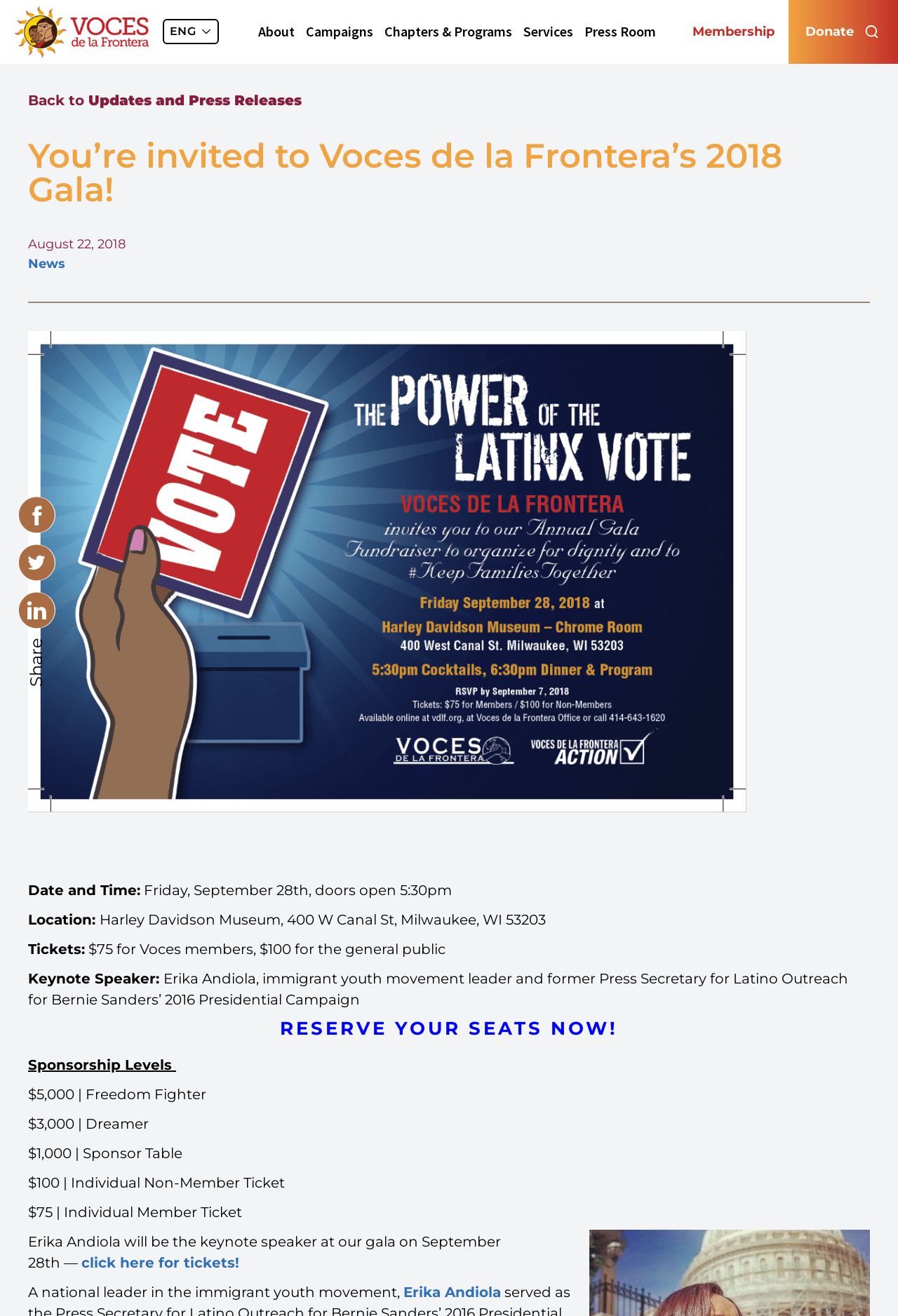Based on the provided description, "Tulsa Website Design McWilliams Media", find the bounding box of the corresponding UI element in the screenshot.

None